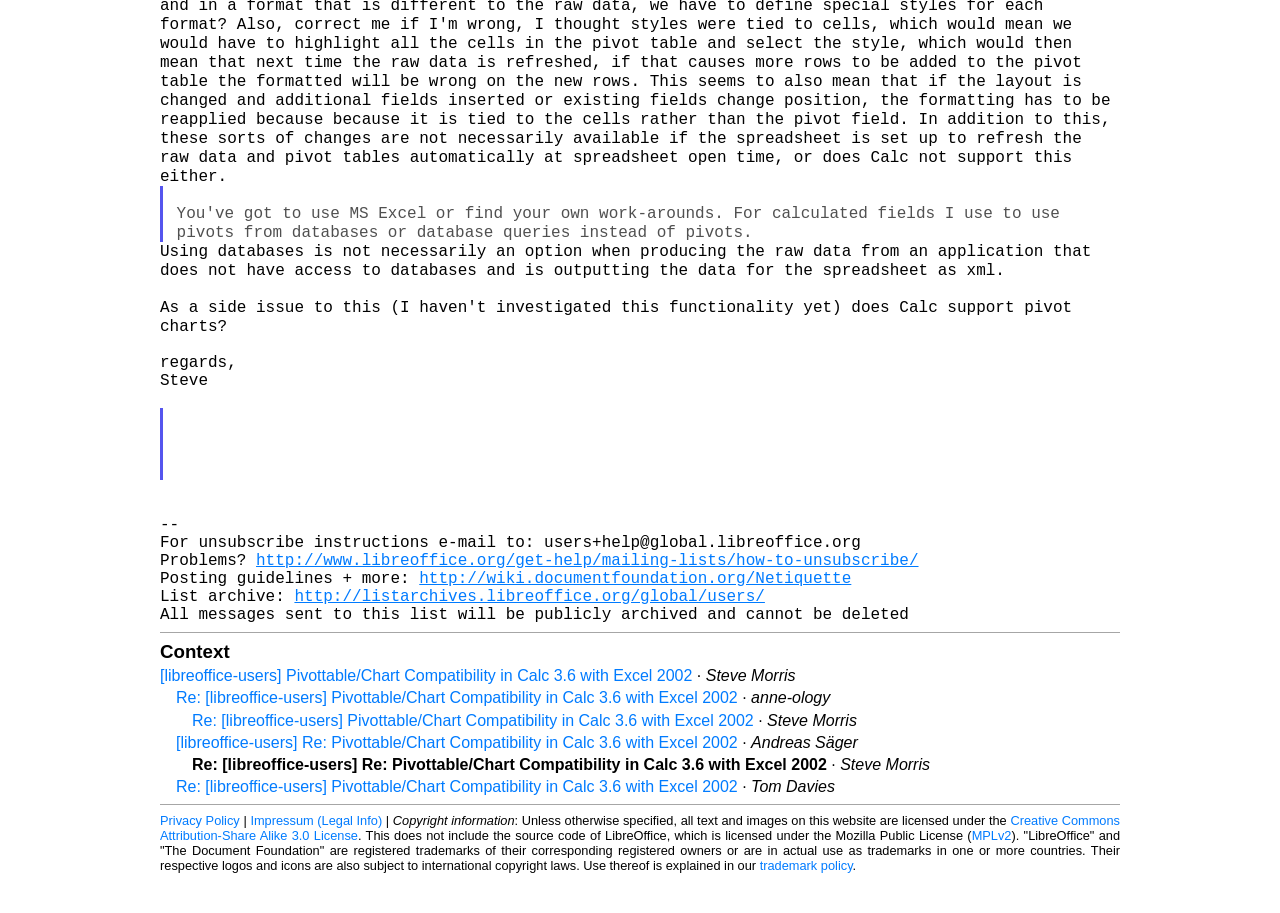Using the provided element description: "trademark policy", determine the bounding box coordinates of the corresponding UI element in the screenshot.

[0.593, 0.975, 0.666, 0.991]